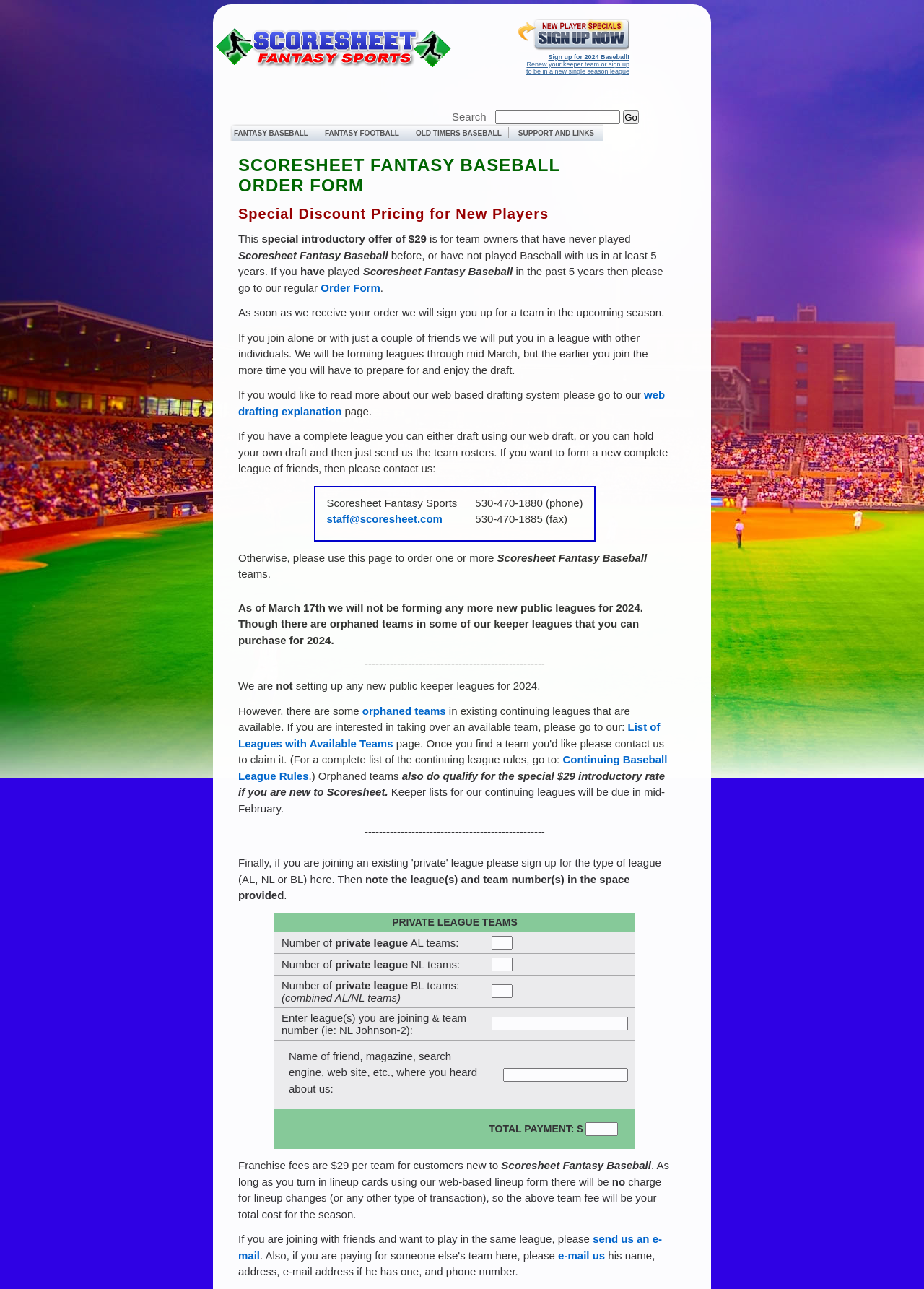Give the bounding box coordinates for the element described by: "Continuing Baseball League Rules".

[0.258, 0.584, 0.722, 0.606]